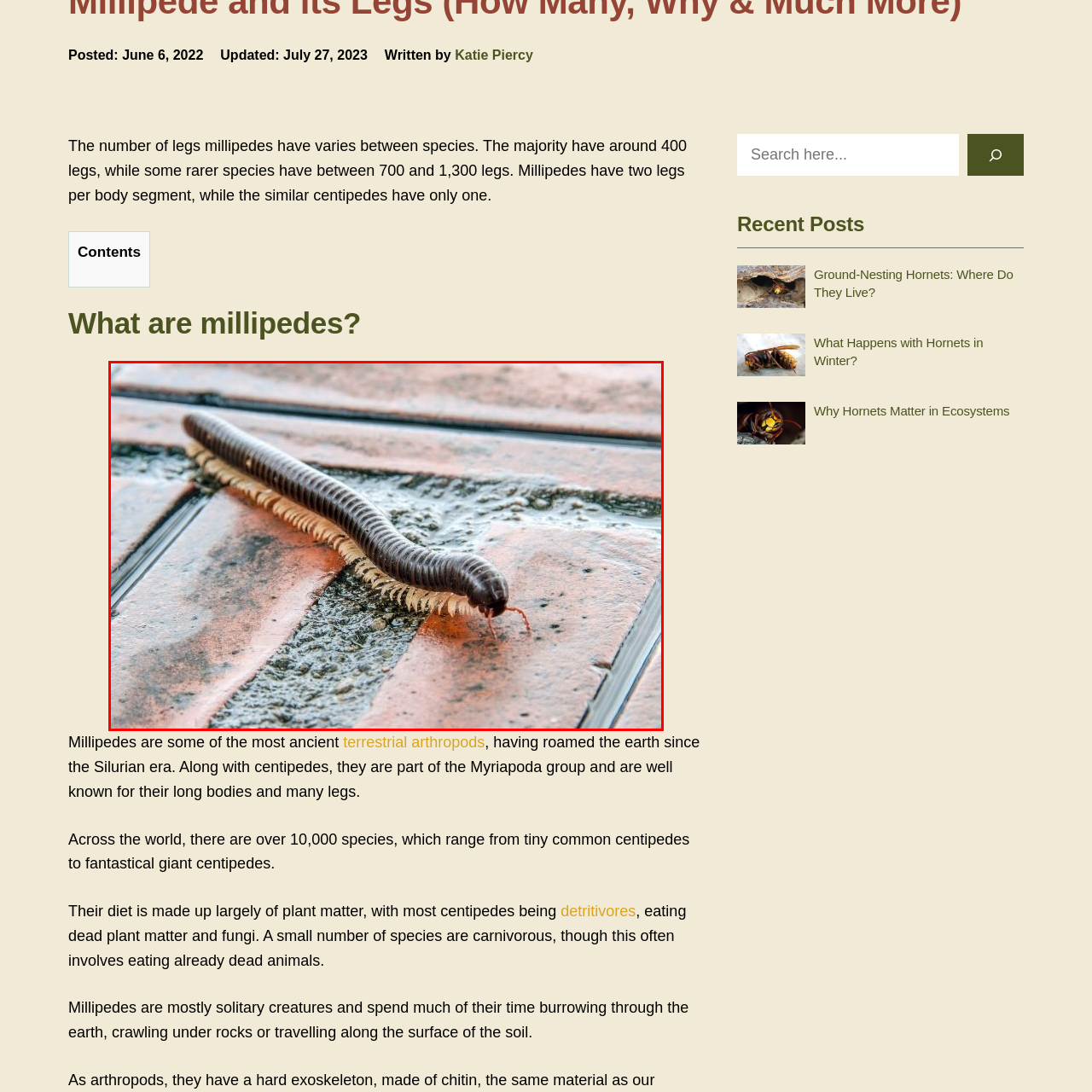Focus on the content inside the red-outlined area of the image and answer the ensuing question in detail, utilizing the information presented: What is the role of millipedes in ecosystems?

According to the caption, millipedes play an essential role in ecosystems as detritivores, which means they help to decompose organic matter.